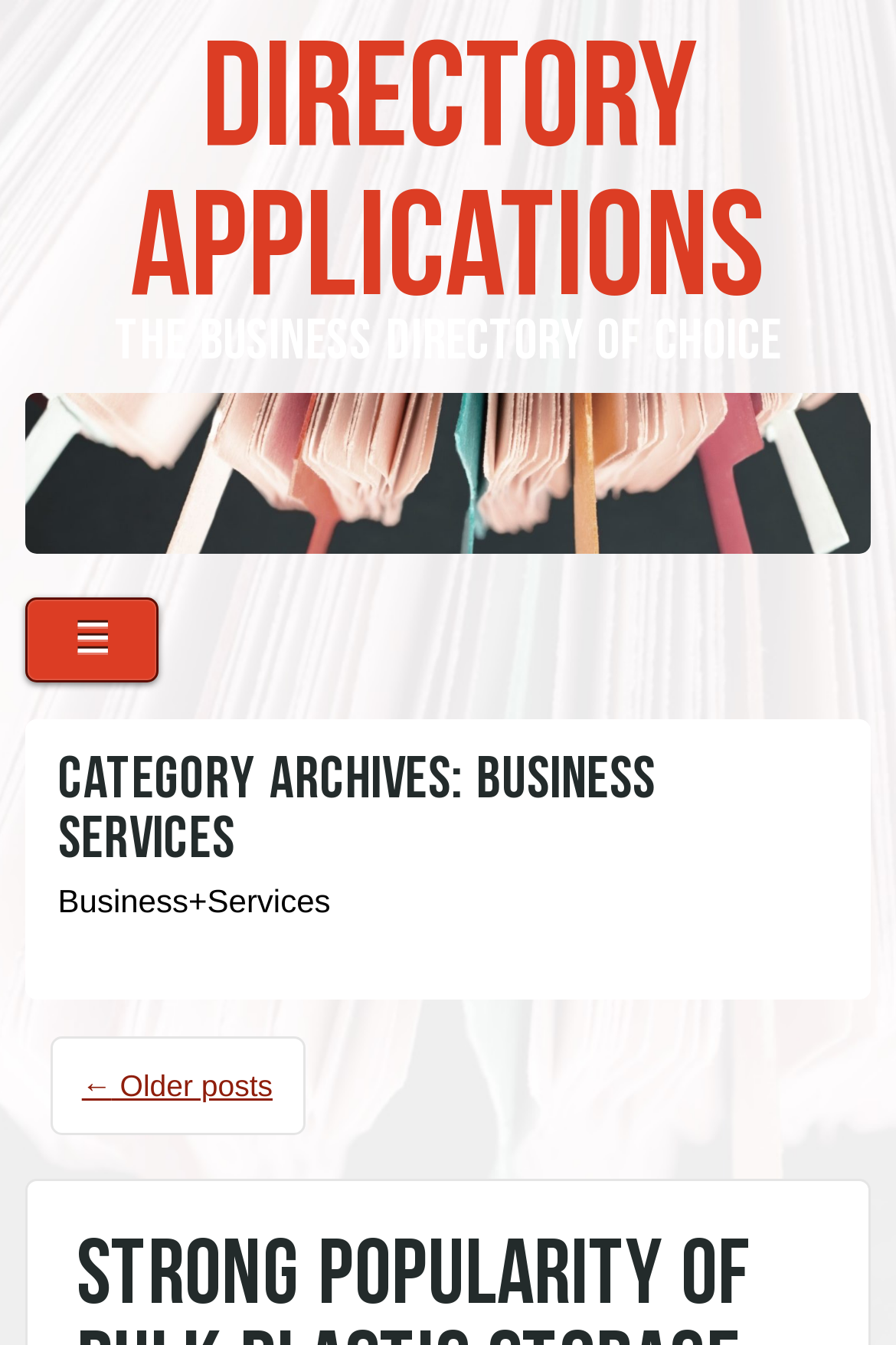Give a detailed overview of the webpage's appearance and contents.

The webpage is a directory application service, as indicated by the title "DIRECTORY APPLICATIONS" in a prominent heading at the top-left of the page. Below this heading is a link with the same text, "DIRECTORY APPLICATIONS", which takes up most of the top section of the page.

Further down, there is another heading that reads "THE BUSINESS DIRECTORY OF CHOICE", positioned below the previous heading. Next to this heading is an image that spans almost the entire width of the page.

On the left side of the page, there is a menu section, indicated by a heading that says "Menu". Below this heading is a button with a hamburger icon (☰), which is likely a toggle button to expand or collapse the menu.

To the right of the menu section, there is a header area that contains a heading that says "CATEGORY ARCHIVES: BUSINESS SERVICES". Below this heading is a static text element that displays the category name "Business+Services".

At the bottom of the page, there is a post navigation section, indicated by a heading that says "Post navigation". This section contains a link to "← Older posts", which is positioned near the bottom-left of the page.